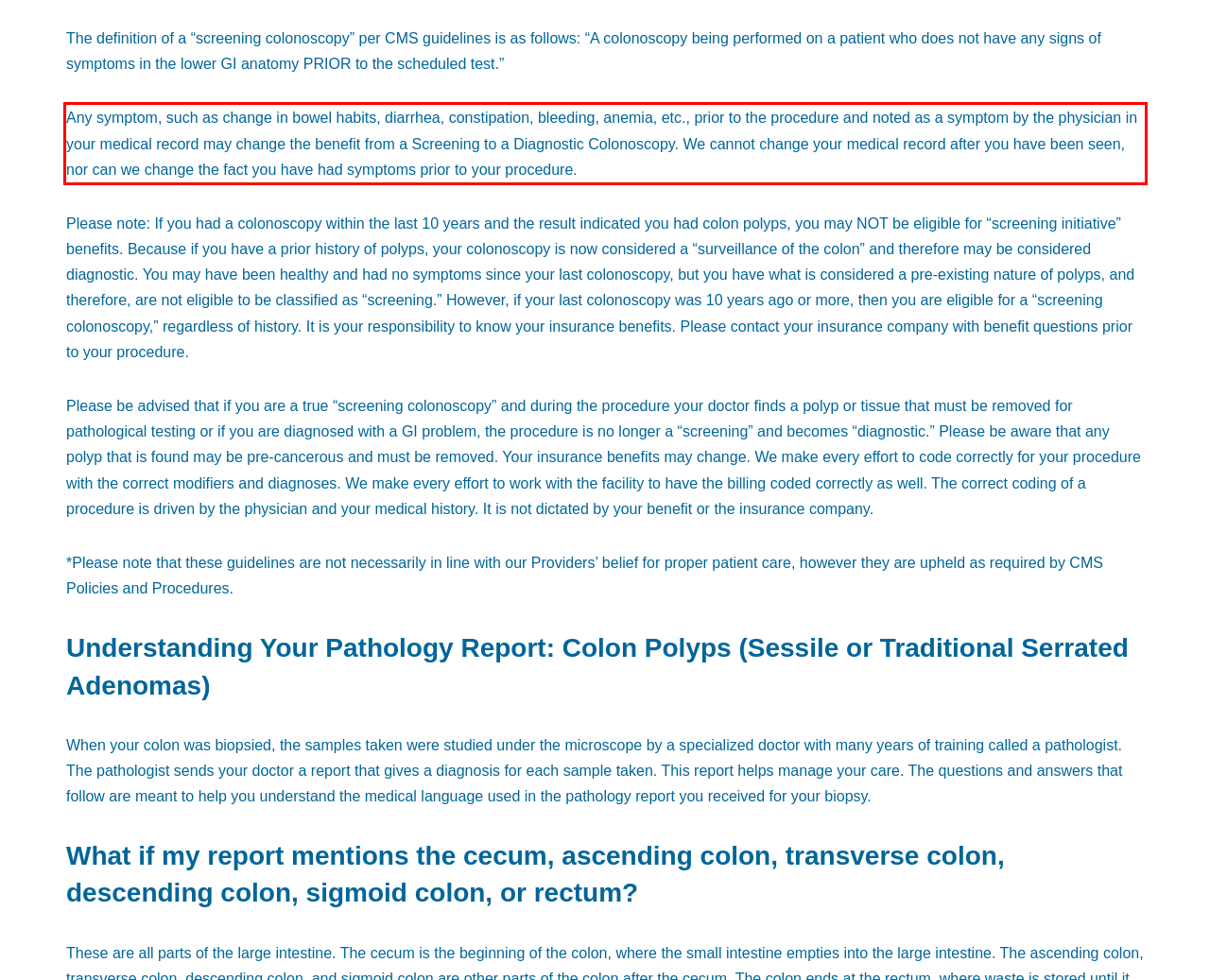Please identify the text within the red rectangular bounding box in the provided webpage screenshot.

Any symptom, such as change in bowel habits, diarrhea, constipation, bleeding, anemia, etc., prior to the procedure and noted as a symptom by the physician in your medical record may change the benefit from a Screening to a Diagnostic Colonoscopy. We cannot change your medical record after you have been seen, nor can we change the fact you have had symptoms prior to your procedure.